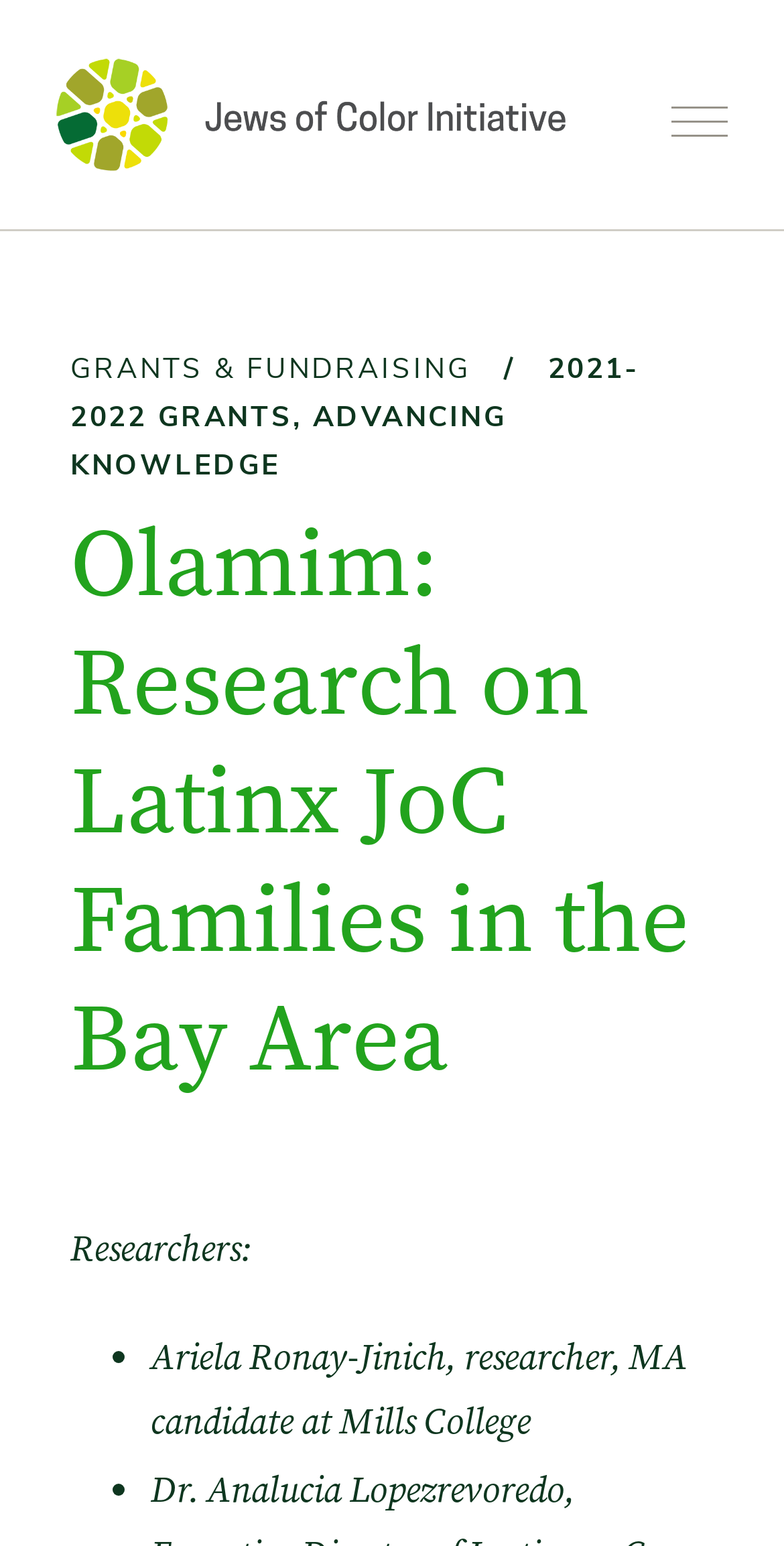Who is one of the researchers?
Ensure your answer is thorough and detailed.

The question asks for one of the researchers, which can be found in the list of researchers, where there is a static text element that says 'Ariela Ronay-Jinich, researcher, MA candidate at Mills College'.